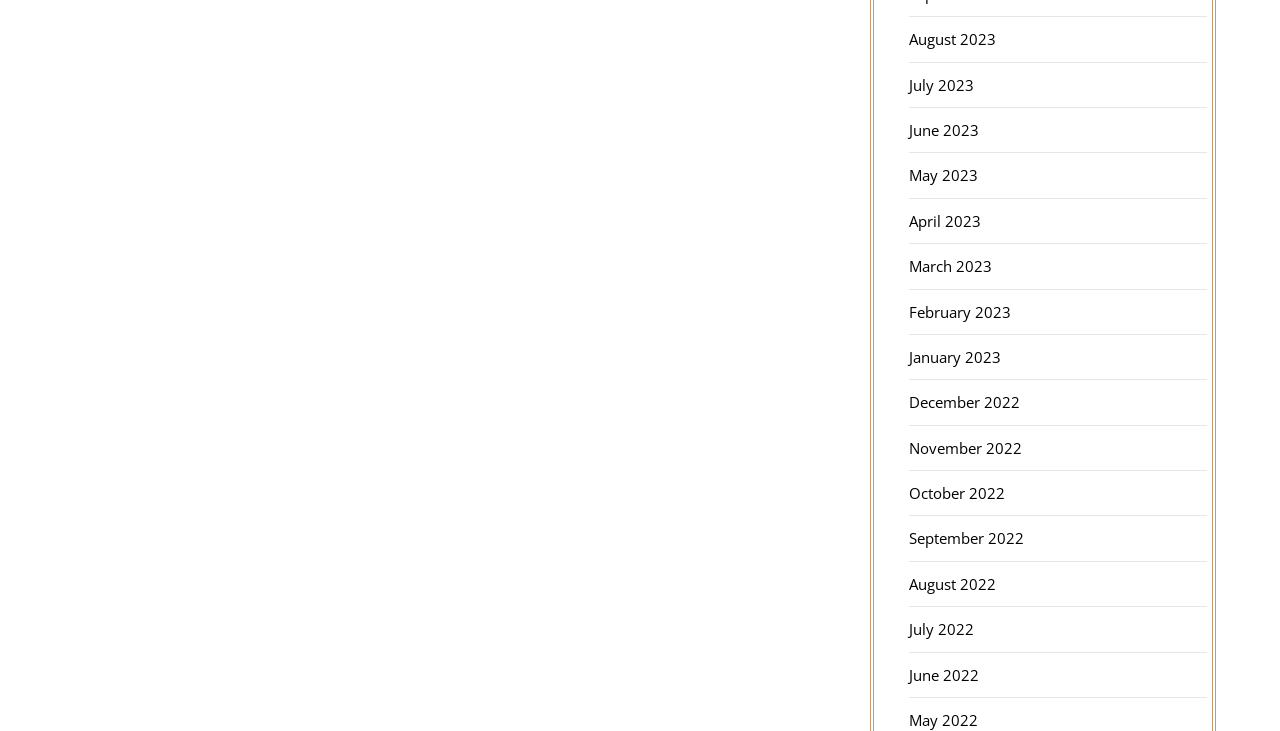What is the purpose of the links on the webpage?
Please provide a detailed answer to the question.

Based on the format and organization of the links, I infer that the purpose of the links is to provide access to archives or past content, allowing users to navigate through different time periods.